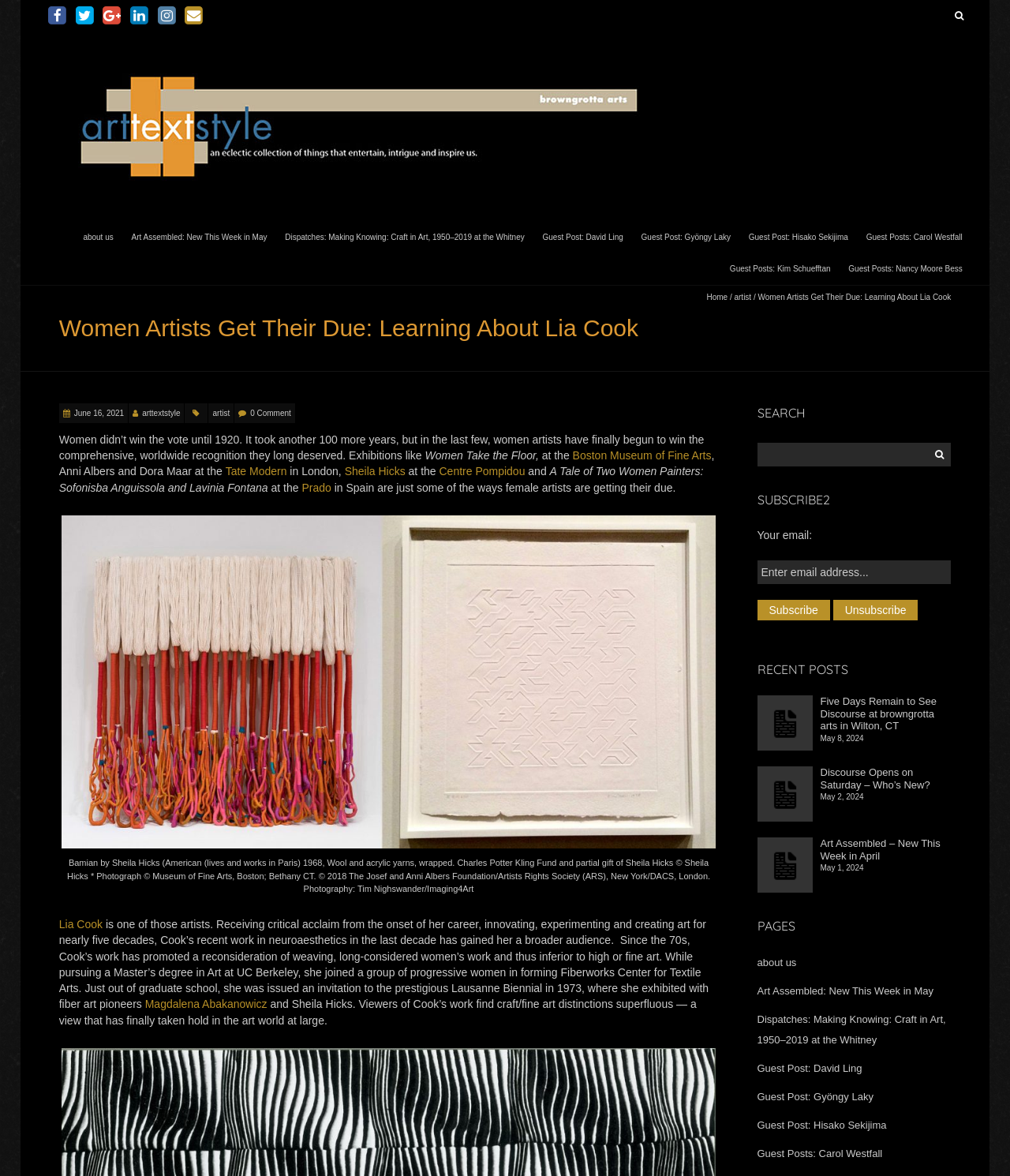What is the name of the artist mentioned in the article?
Give a single word or phrase answer based on the content of the image.

Lia Cook